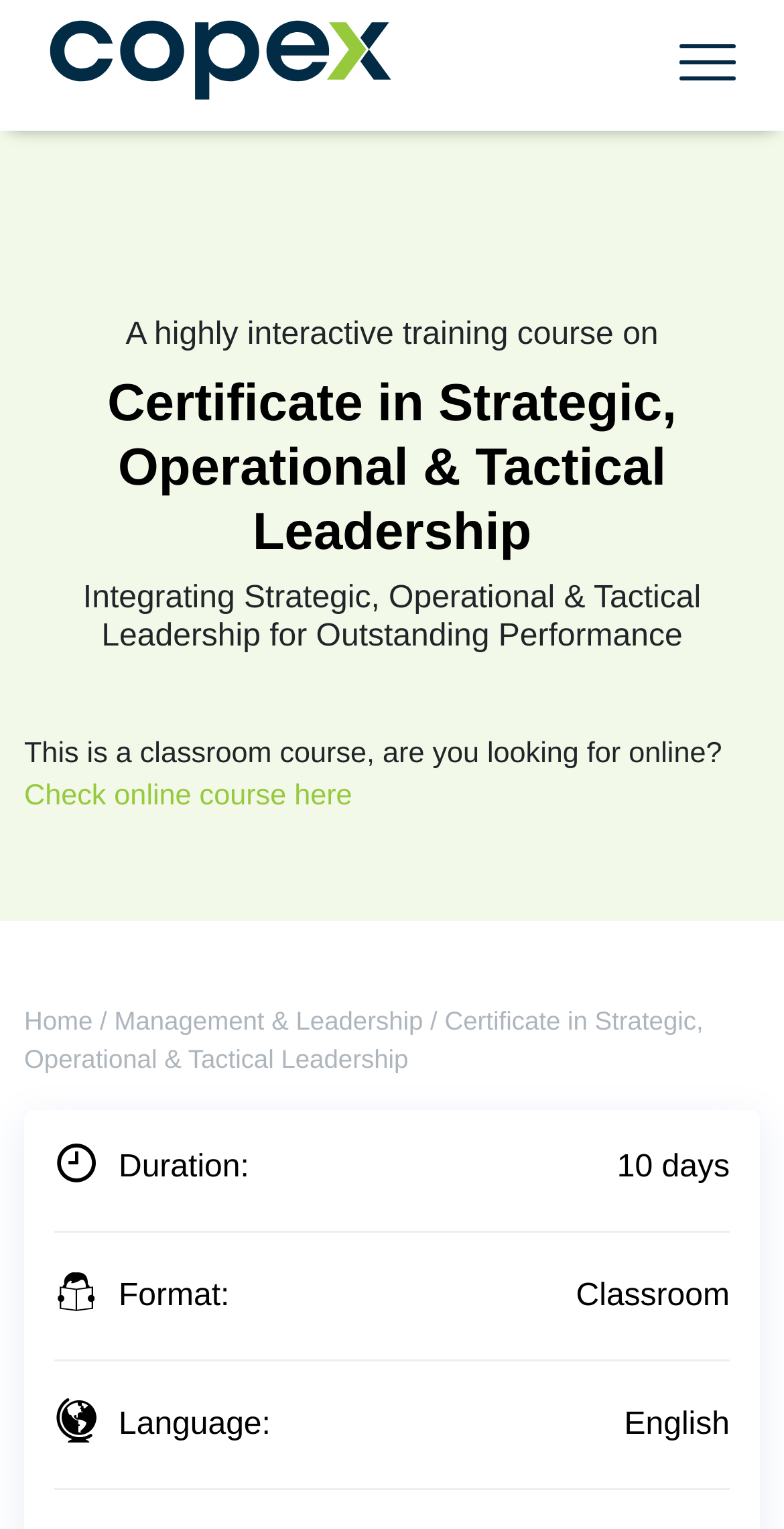What type of course is this?
Can you provide an in-depth and detailed response to the question?

I found the course type by looking at the section that lists the course details, where I saw the text 'Format:' followed by 'Classroom'.